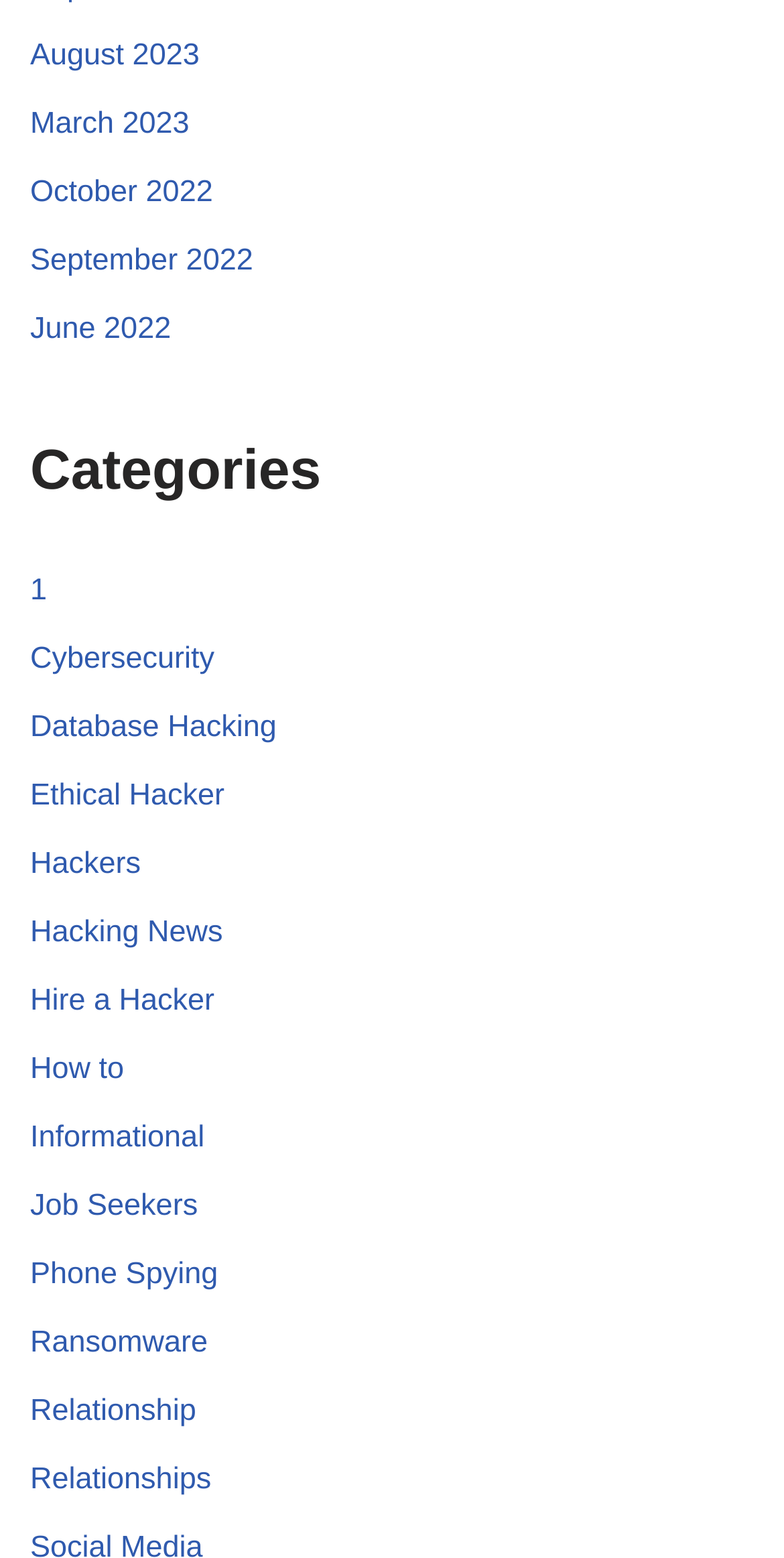Identify the coordinates of the bounding box for the element described below: "March 2023". Return the coordinates as four float numbers between 0 and 1: [left, top, right, bottom].

[0.038, 0.069, 0.242, 0.09]